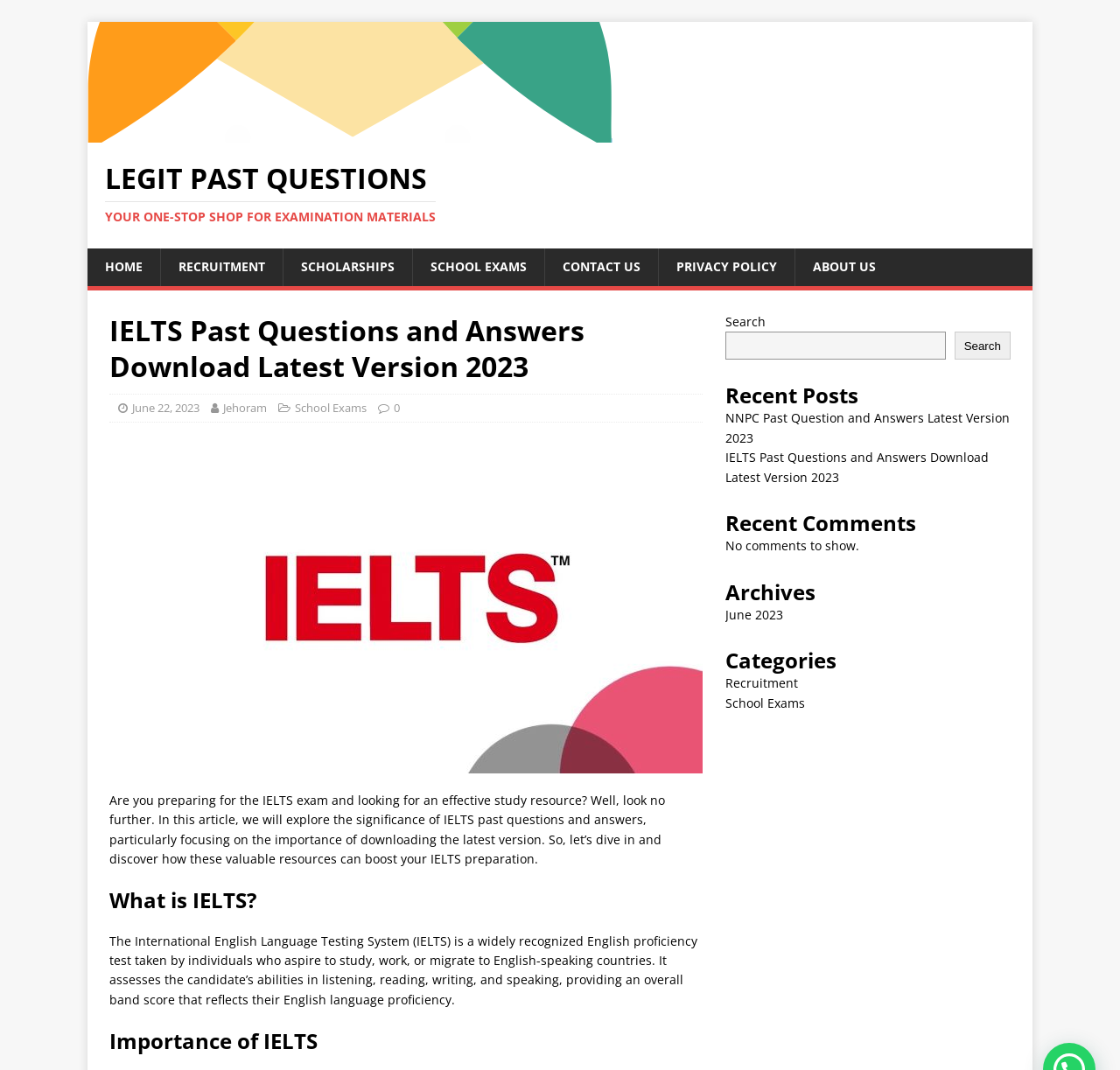Predict the bounding box for the UI component with the following description: "Search".

[0.852, 0.31, 0.902, 0.336]